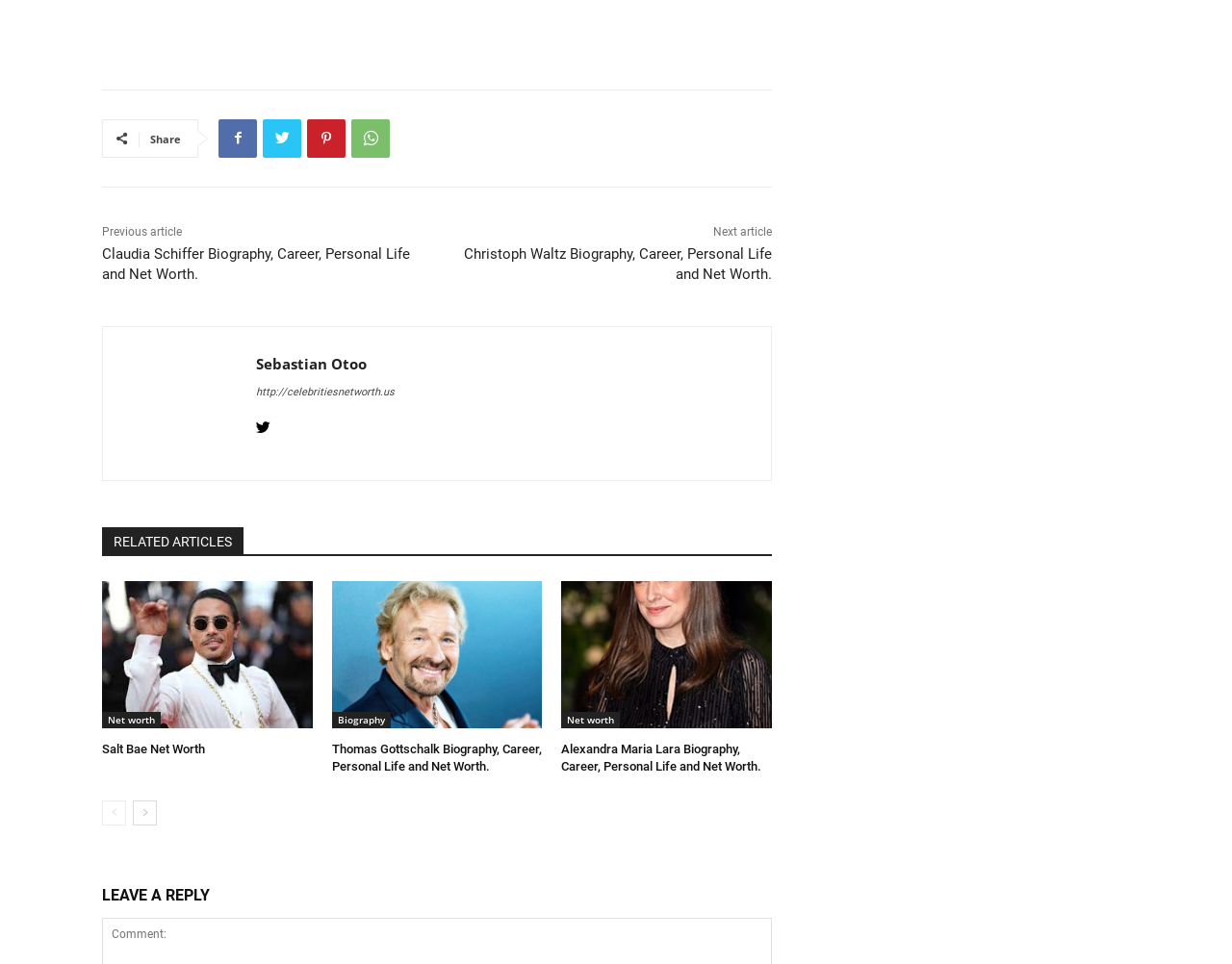Using the format (top-left x, top-left y, bottom-right x, bottom-right y), provide the bounding box coordinates for the described UI element. All values should be floating point numbers between 0 and 1: parent_node: Sebastian Otoo title="Sebastian Otoo"

[0.1, 0.36, 0.191, 0.477]